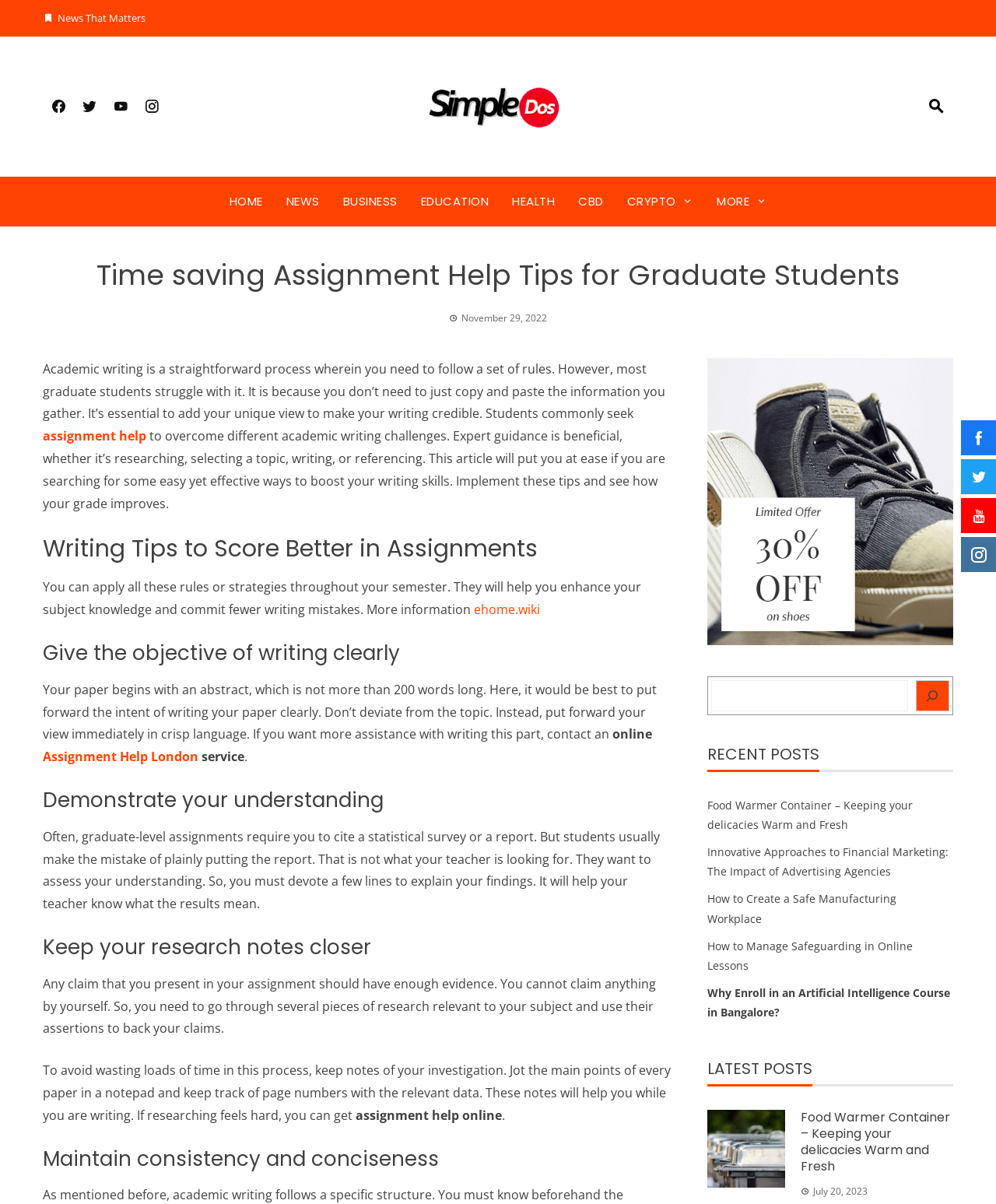What is the main heading displayed on the webpage? Please provide the text.

Time saving Assignment Help Tips for Graduate Students